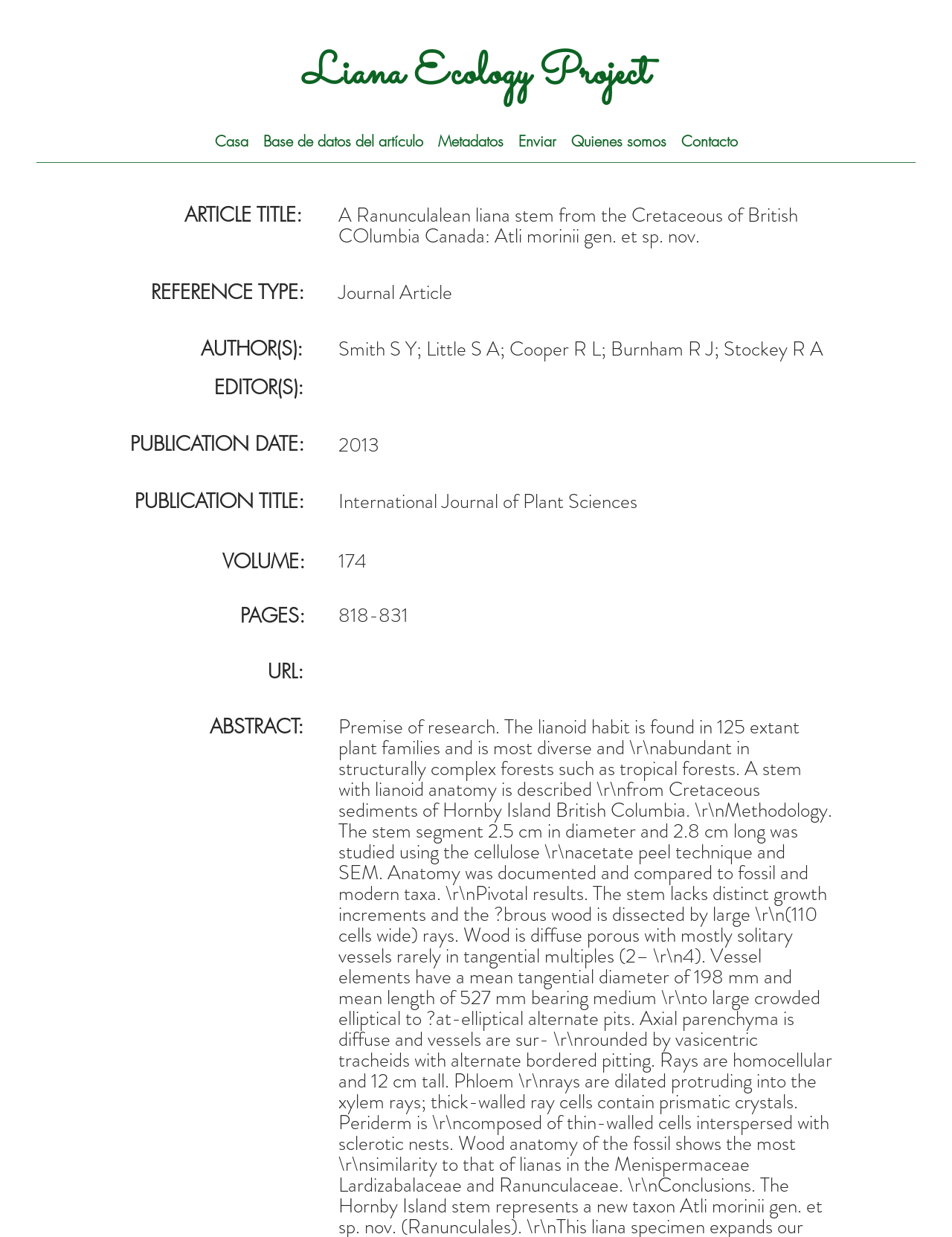Predict the bounding box of the UI element based on this description: "Base de datos del artículo".

[0.268, 0.105, 0.452, 0.123]